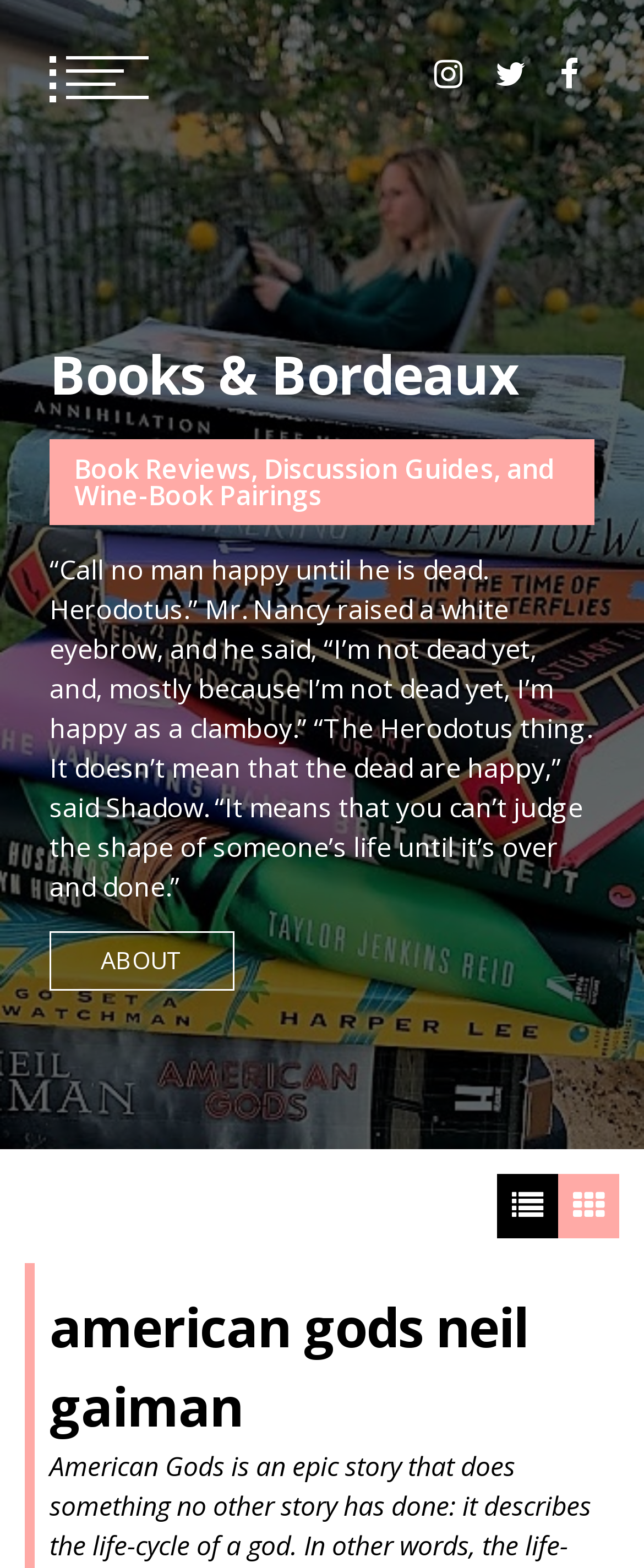Create a full and detailed caption for the entire webpage.

The webpage appears to be a blog or website focused on book reviews and discussions, specifically about the book "American Gods" by Neil Gaiman. At the top left corner, there is a button, and to its right, there are three social media links: Instagram, Twitter, and Facebook. 

Below these social media links, there is a heading that reads "Books & Bordeaux" with a link to the same title below it. This suggests that "Books & Bordeaux" is the name of the website or blog. 

Underneath the heading, there is a static text that describes the content of the website, which includes book reviews, discussion guides, and wine-book pairings. 

Further down, there is a quote from the book "American Gods" that takes up a significant portion of the page. The quote is a conversation between two characters, Mr. Nancy and Shadow, discussing the meaning of a quote from Herodotus.

At the bottom left corner, there is a link to the "ABOUT" page, which has a subheading "american gods neil gaiman" that takes up most of the width of the page. This suggests that the "ABOUT" page is specifically about the book "American Gods" by Neil Gaiman.